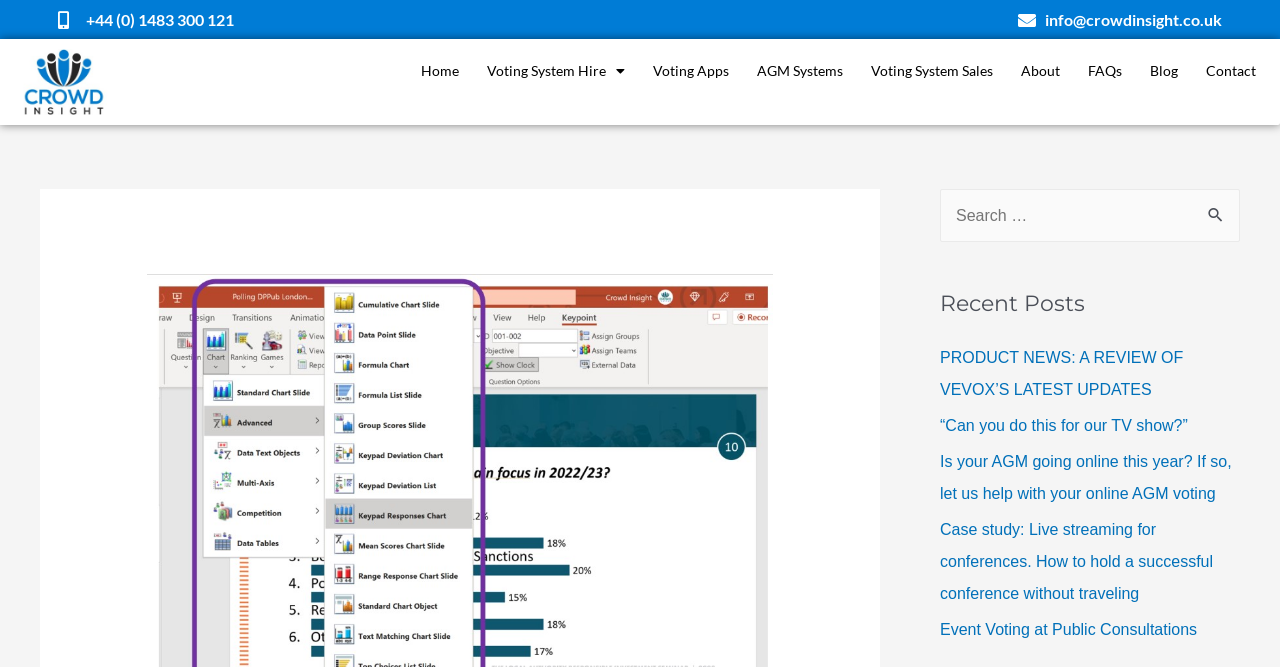What is the main heading displayed on the webpage? Please provide the text.

“Can you do this for our TV show?”